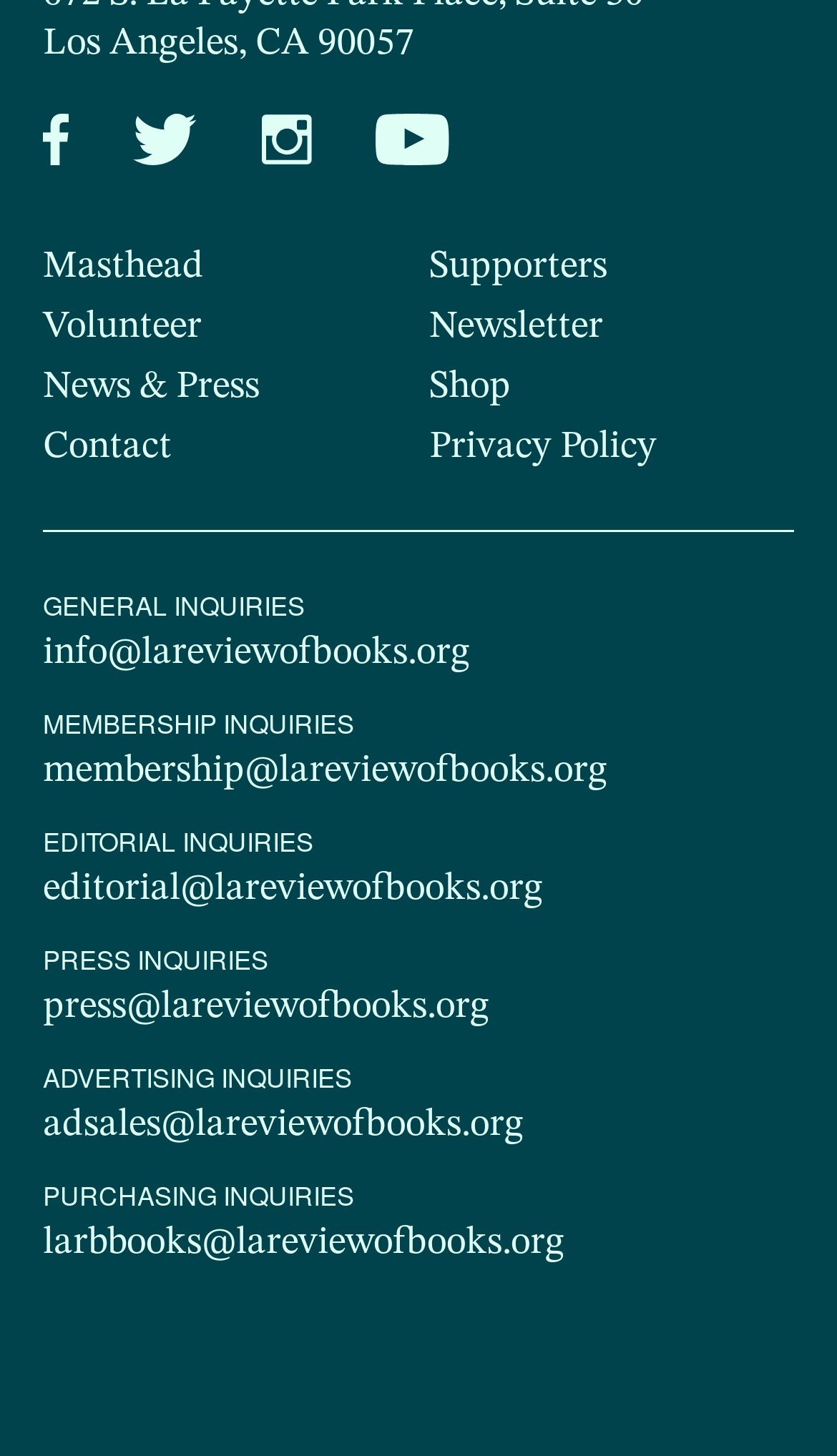Find the bounding box coordinates of the clickable area required to complete the following action: "Send a general inquiry email".

[0.051, 0.435, 0.562, 0.461]